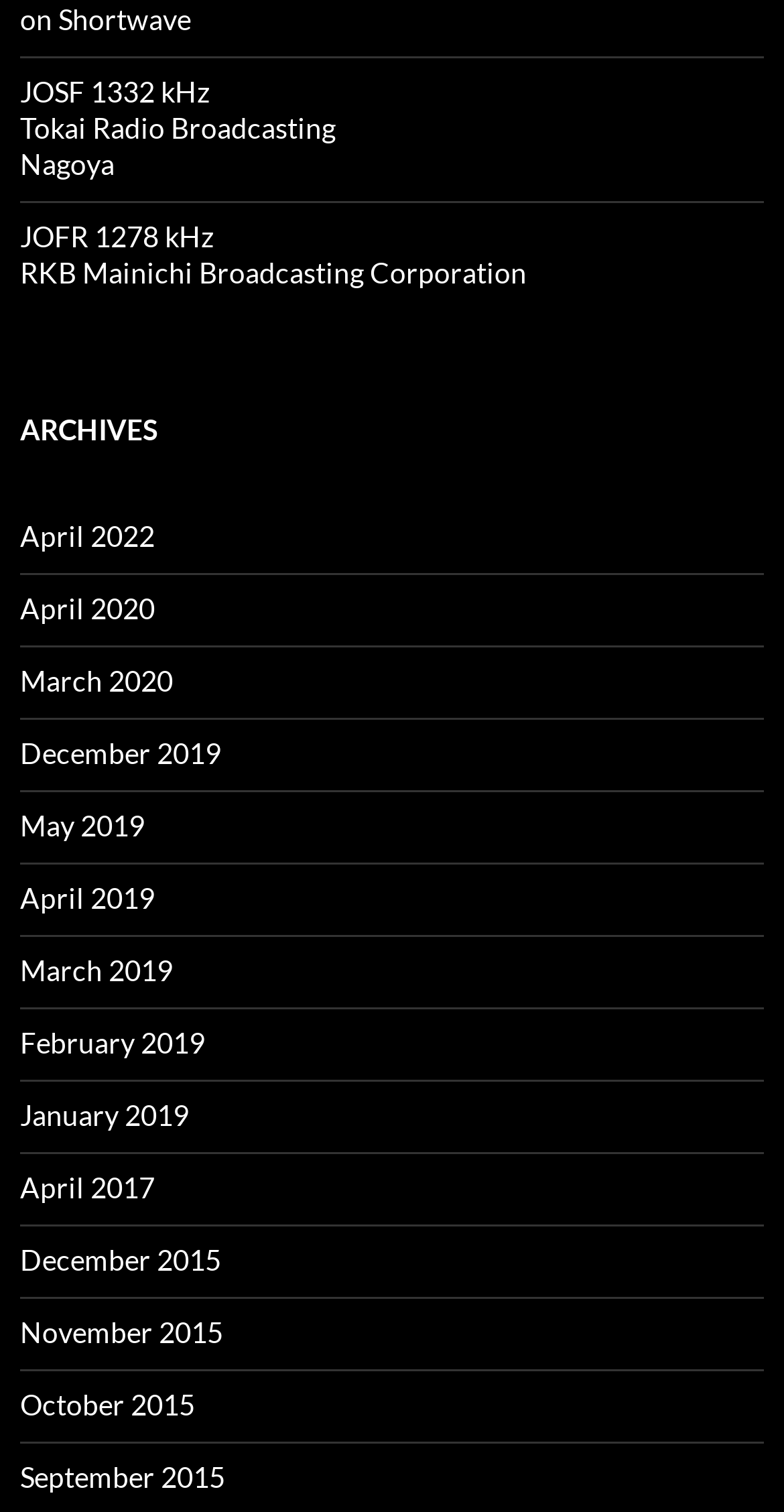Given the element description April 2019, specify the bounding box coordinates of the corresponding UI element in the format (top-left x, top-left y, bottom-right x, bottom-right y). All values must be between 0 and 1.

[0.026, 0.582, 0.197, 0.605]